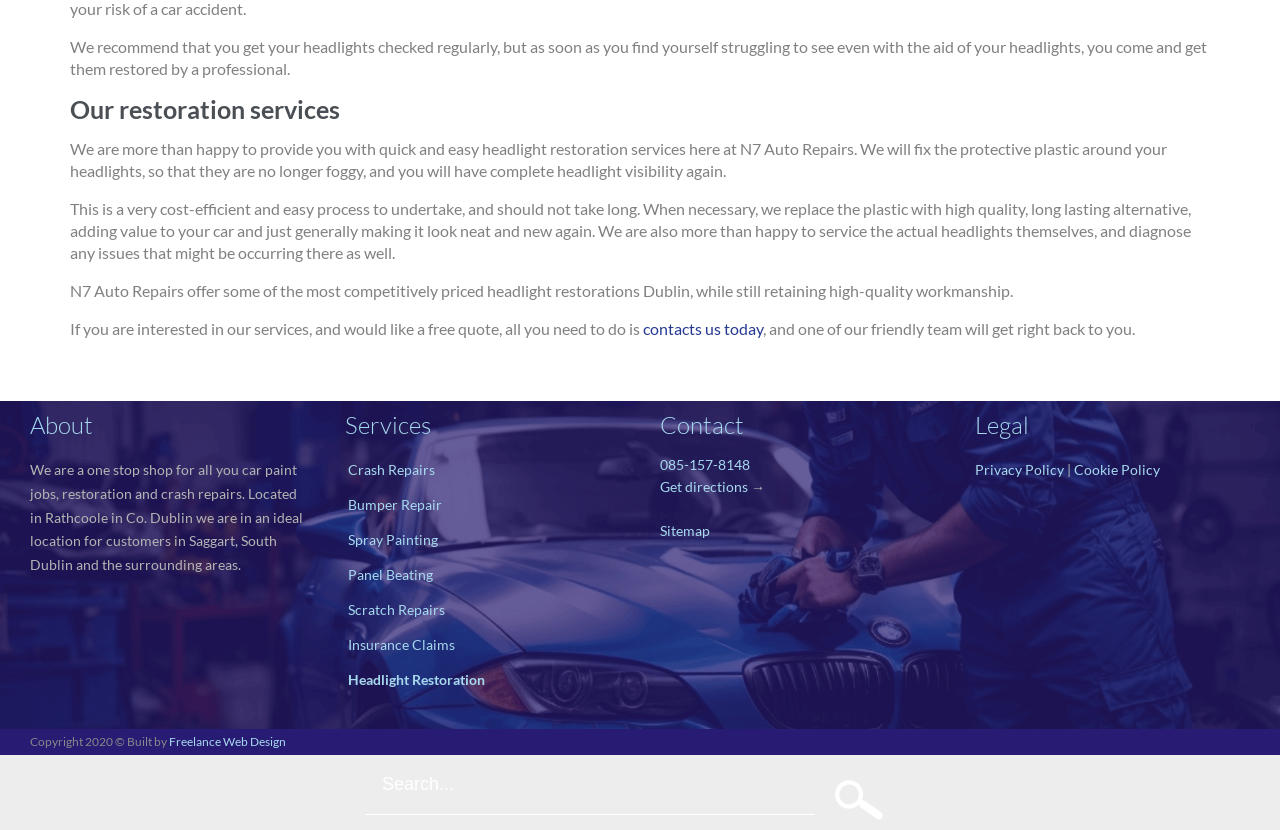Find the bounding box coordinates for the area you need to click to carry out the instruction: "get a free quote". The coordinates should be four float numbers between 0 and 1, indicated as [left, top, right, bottom].

[0.502, 0.384, 0.596, 0.407]